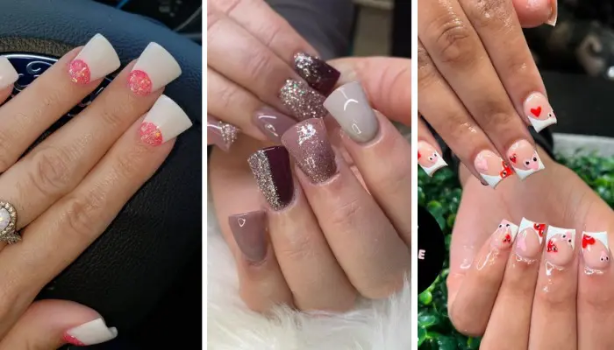What is the accent on the nails on the left side of the image?
Analyze the image and provide a thorough answer to the question.

According to the caption, the nails on the left side of the image feature a classic French tip accented by eye-catching pink glitter at the base.